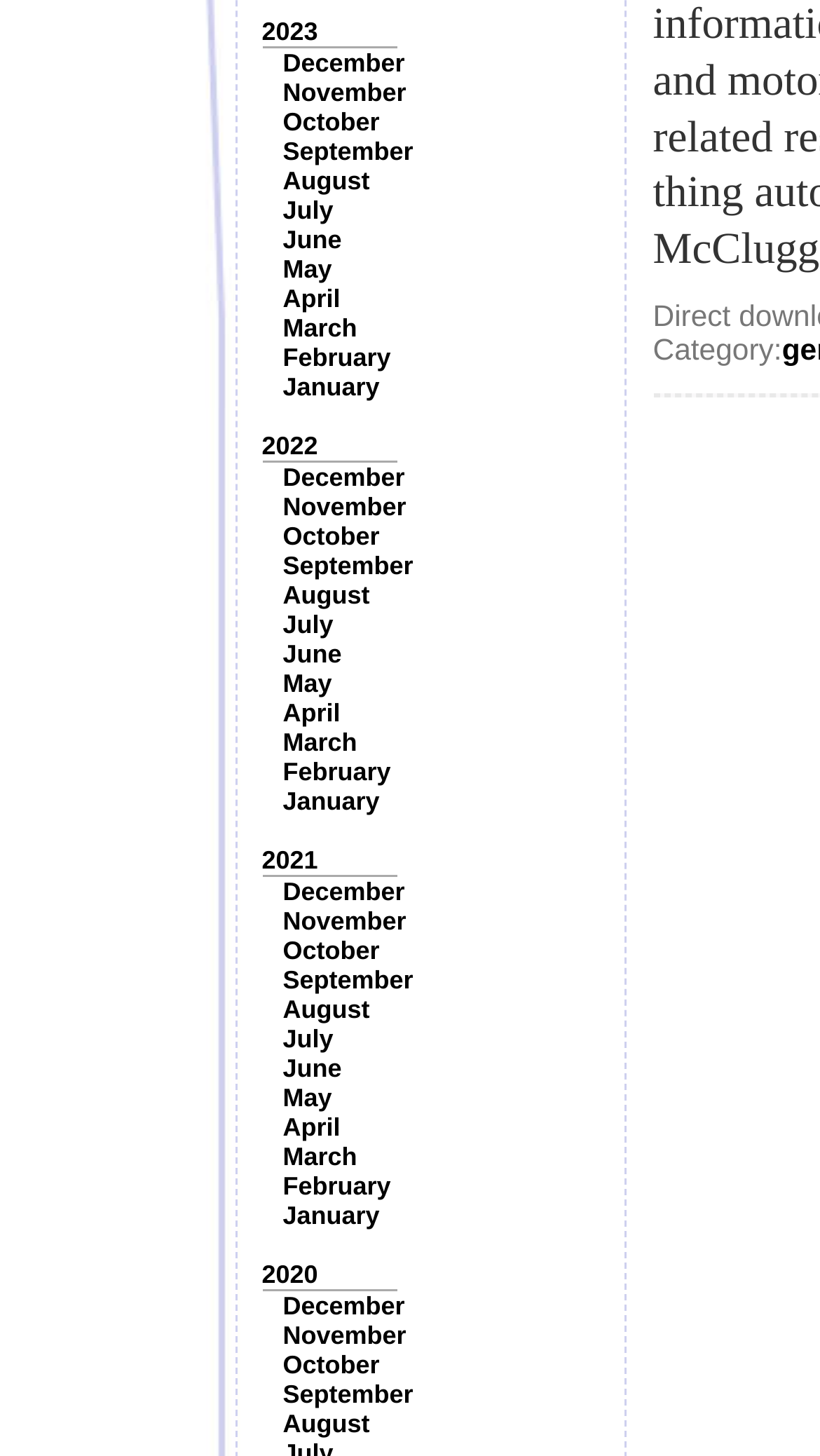Identify the bounding box of the HTML element described as: "May".

[0.345, 0.744, 0.405, 0.764]